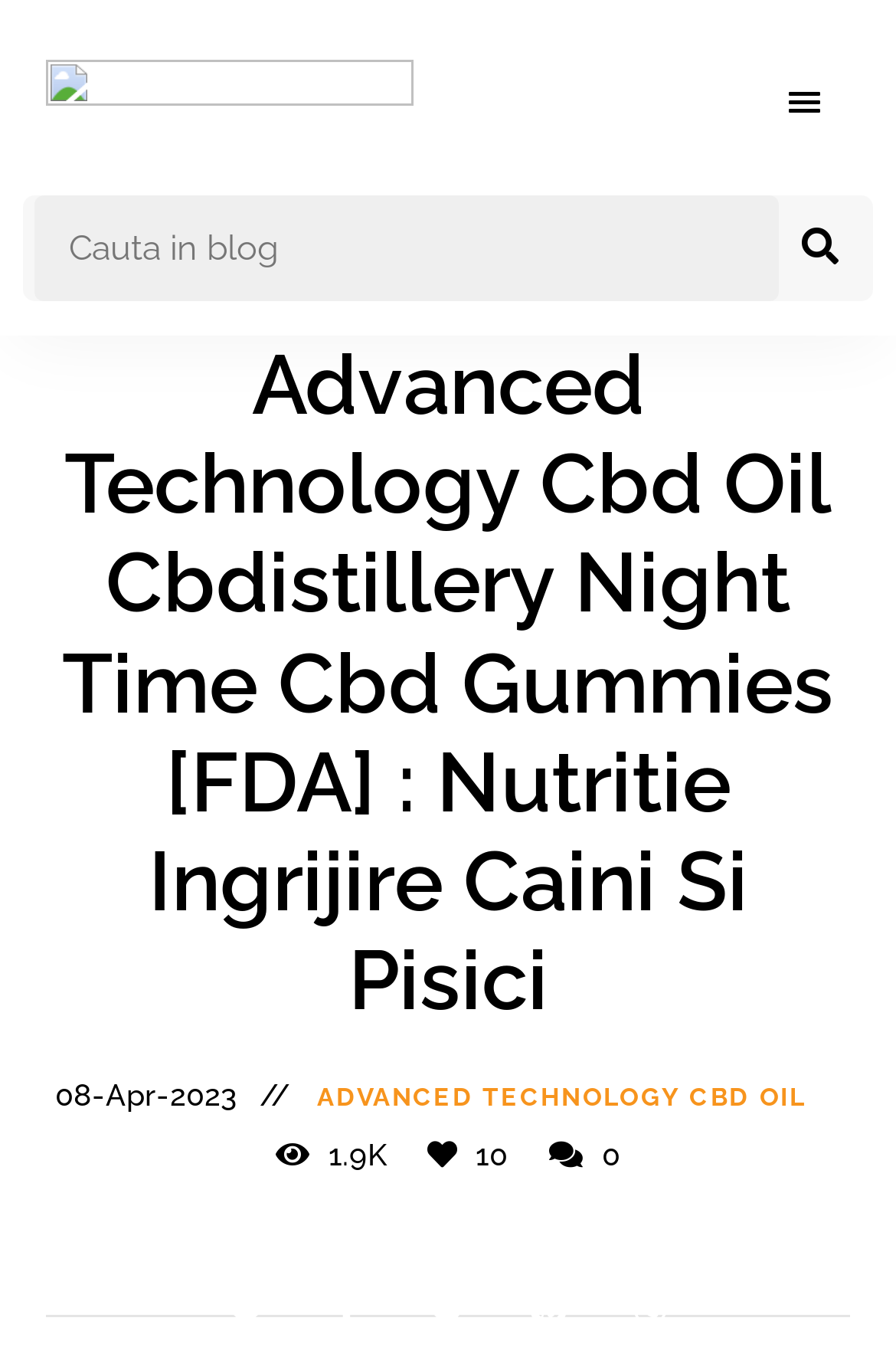Provide a short answer to the following question with just one word or phrase: What is the date mentioned on the webpage?

08-Apr-2023